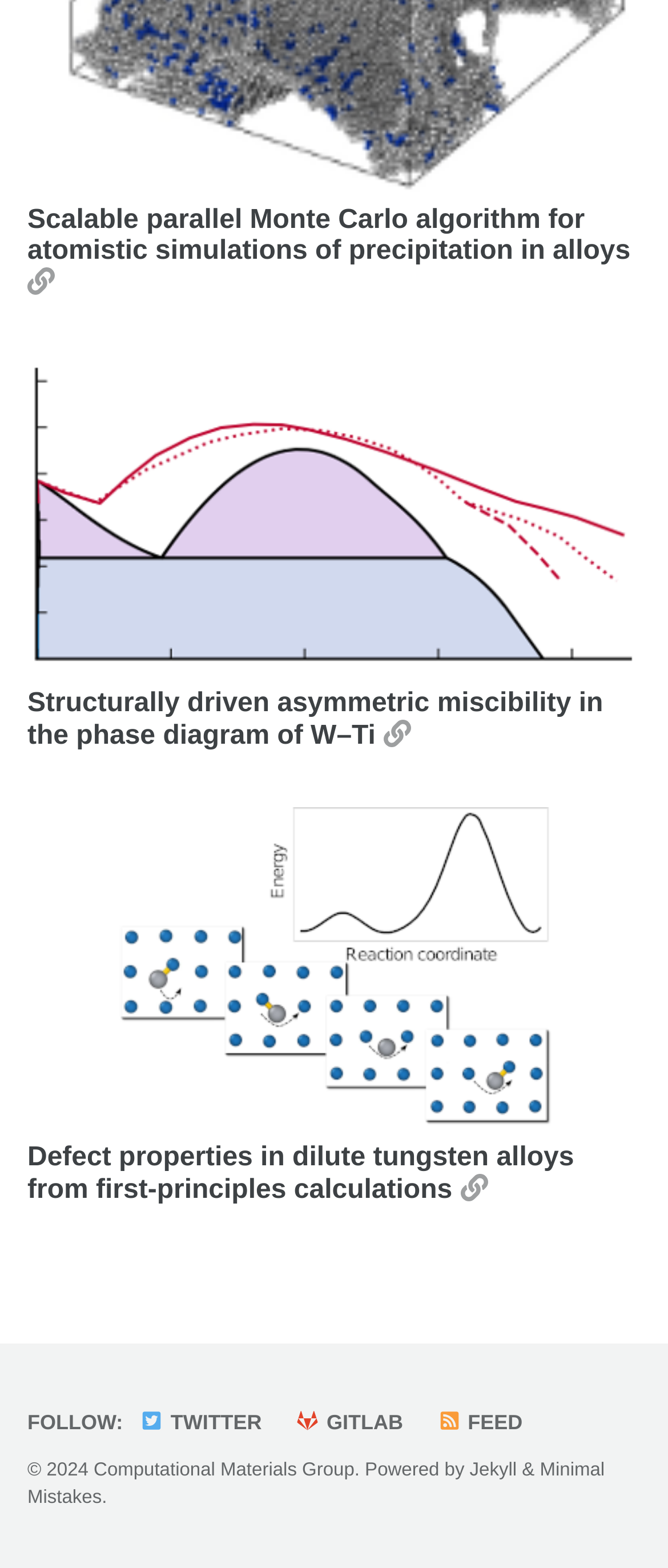Please find the bounding box coordinates of the element that must be clicked to perform the given instruction: "Click on the article about Scalable parallel Monte Carlo algorithm". The coordinates should be four float numbers from 0 to 1, i.e., [left, top, right, bottom].

[0.041, 0.131, 0.959, 0.191]